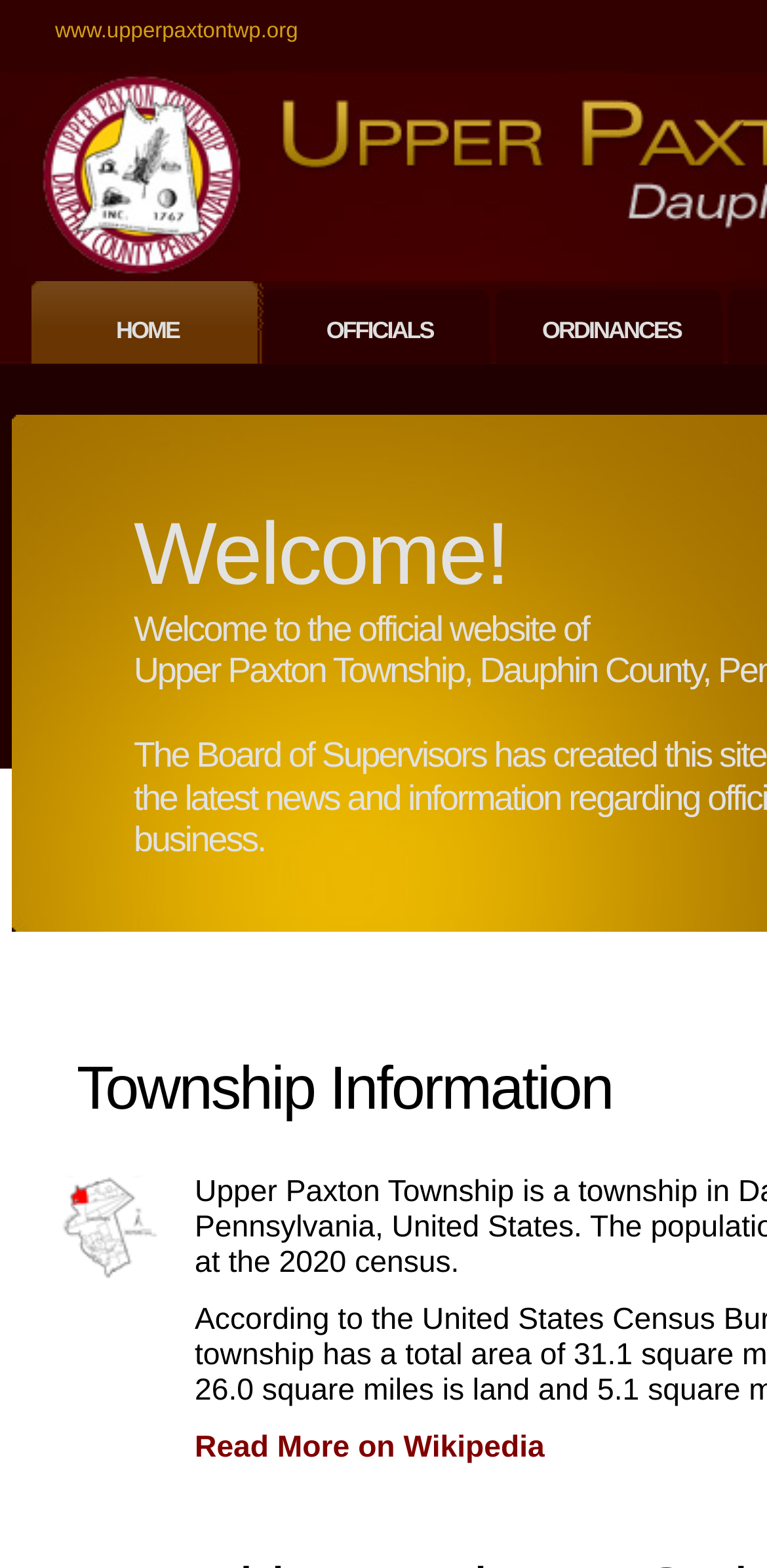What is the URL of the website?
Answer the question with a single word or phrase, referring to the image.

www.upperpaxtontwp.org